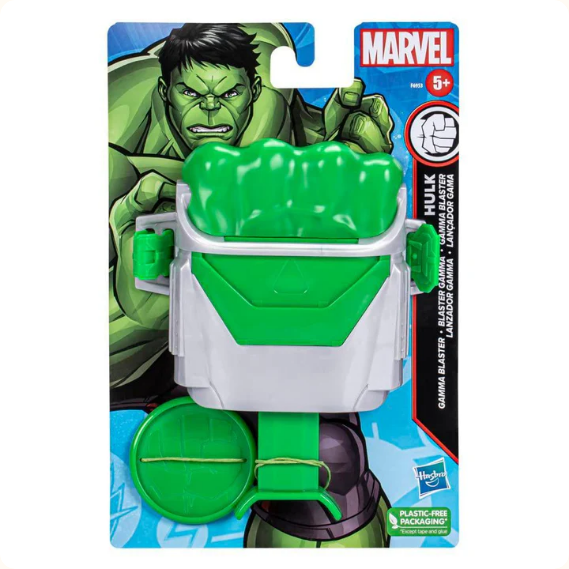What is the color of the Marvel Hulk Gamma Blaster F0522?
Please give a detailed and elaborate answer to the question based on the image.

The color of the Marvel Hulk Gamma Blaster F0522 can be identified by reading the description of the product, which mentions that it features a vibrant green design.